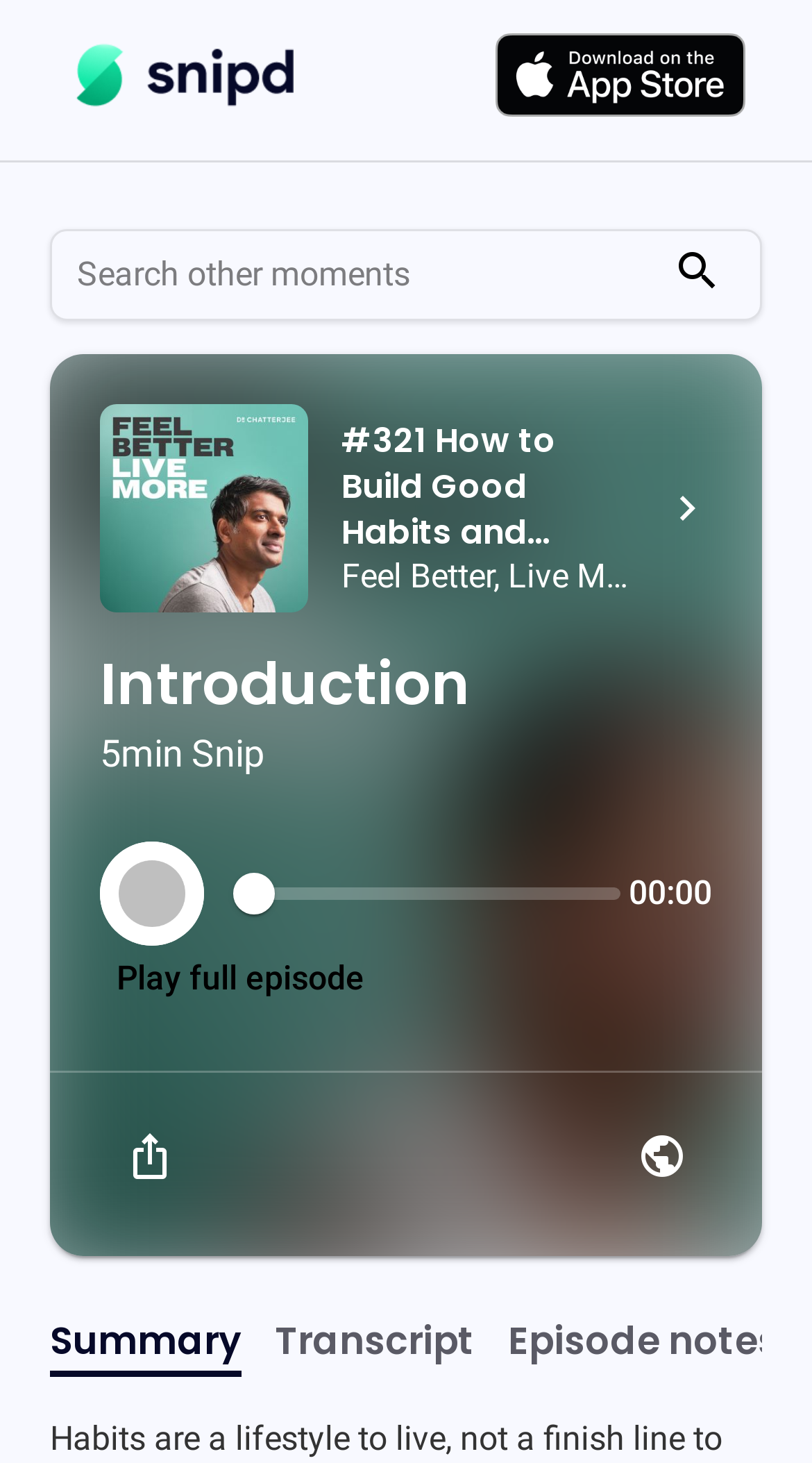Answer this question using a single word or a brief phrase:
What is the main topic of this webpage?

Good habits and breaking bad ones